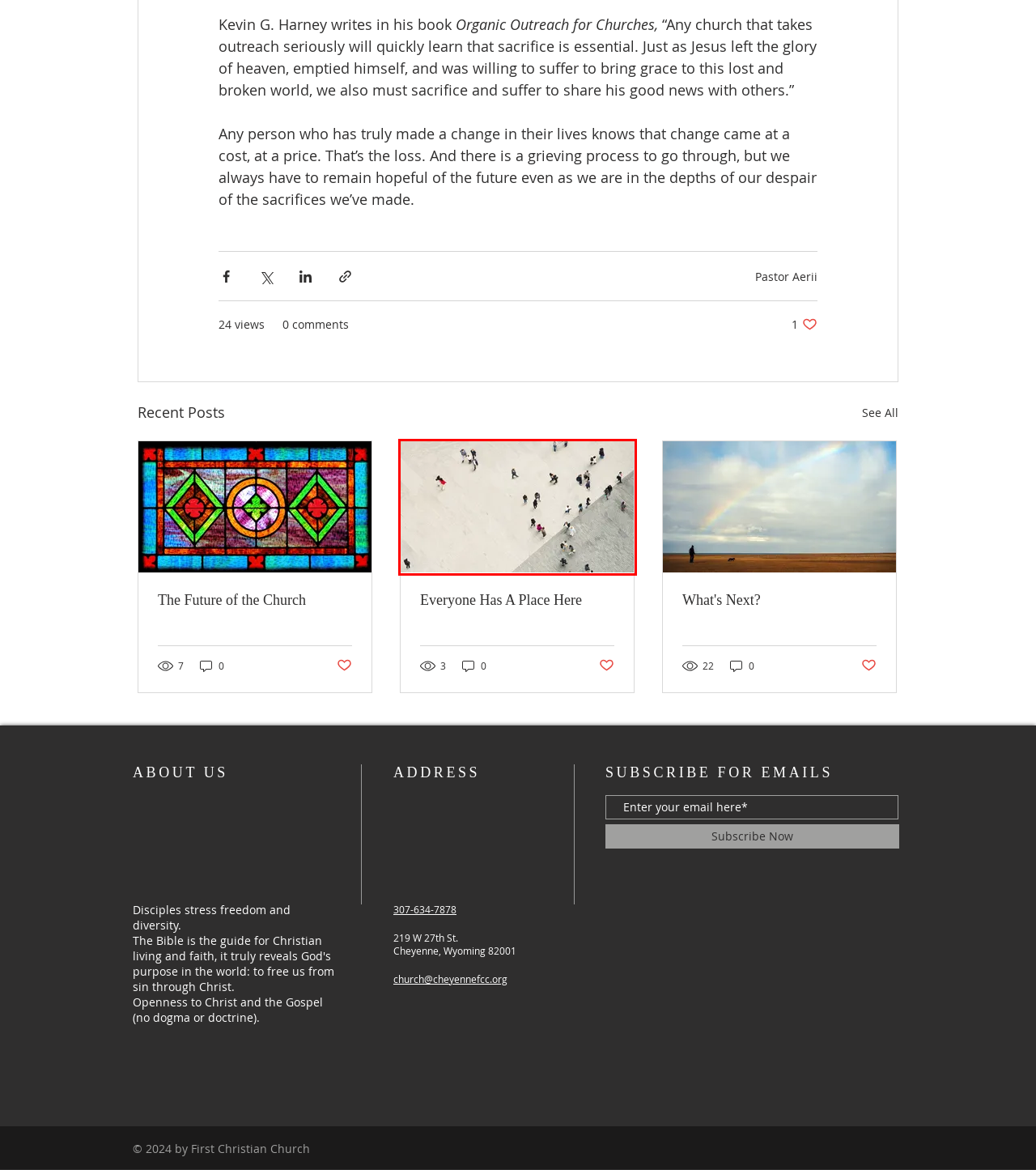You are provided with a screenshot of a webpage containing a red rectangle bounding box. Identify the webpage description that best matches the new webpage after the element in the bounding box is clicked. Here are the potential descriptions:
A. U&I 4 USI | FCC Cheyenne
B. EVENTS | FCC Cheyenne
C. What's Next?
D. The Future of the Church
E. Everyone Has A Place Here
F. ABOUT US | FCC Cheyenne
G. Guest Blogs
H. U&I 4 USI Campaign

E